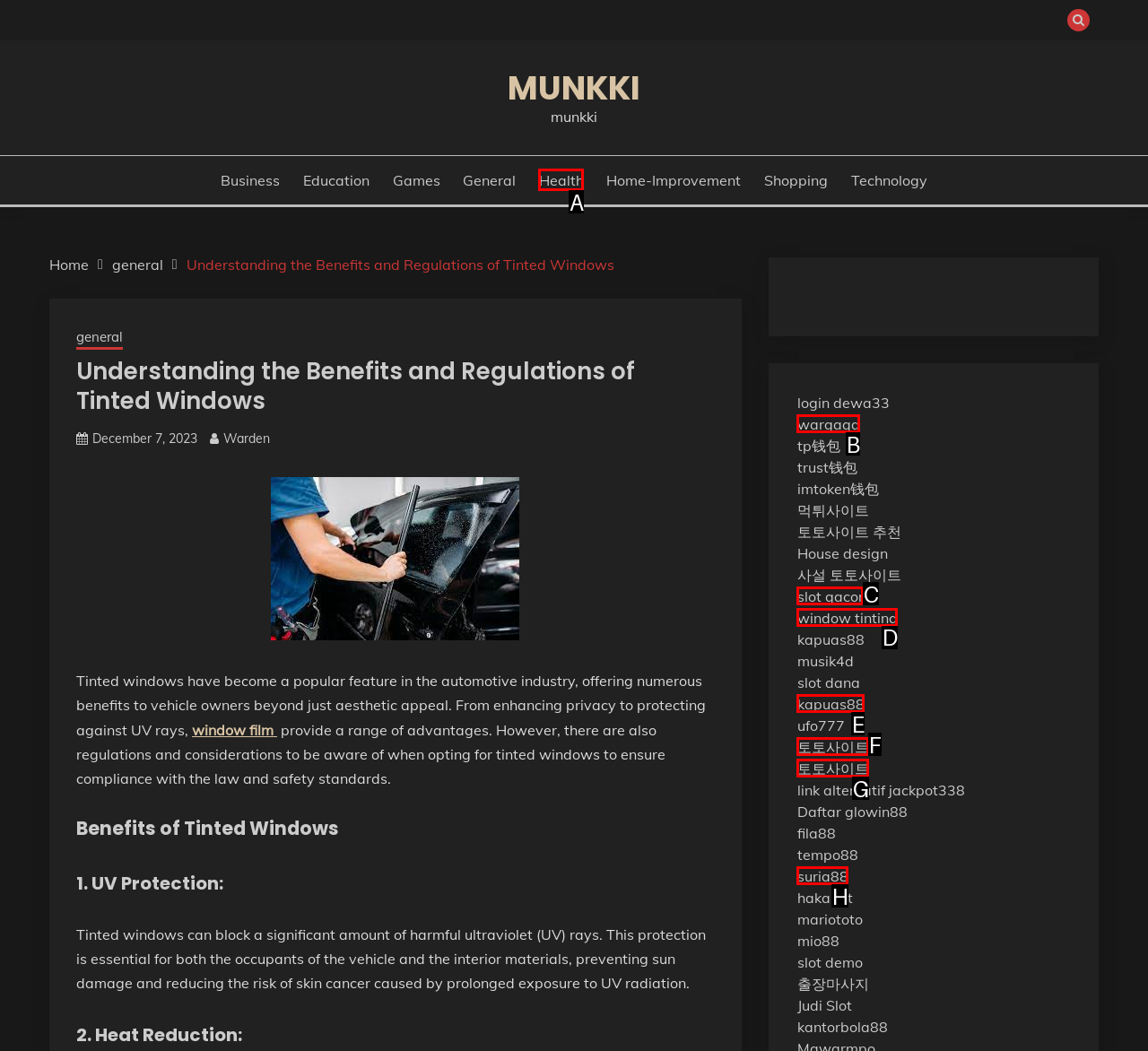Determine which UI element you should click to perform the task: Click on the 'window tinting' link
Provide the letter of the correct option from the given choices directly.

D